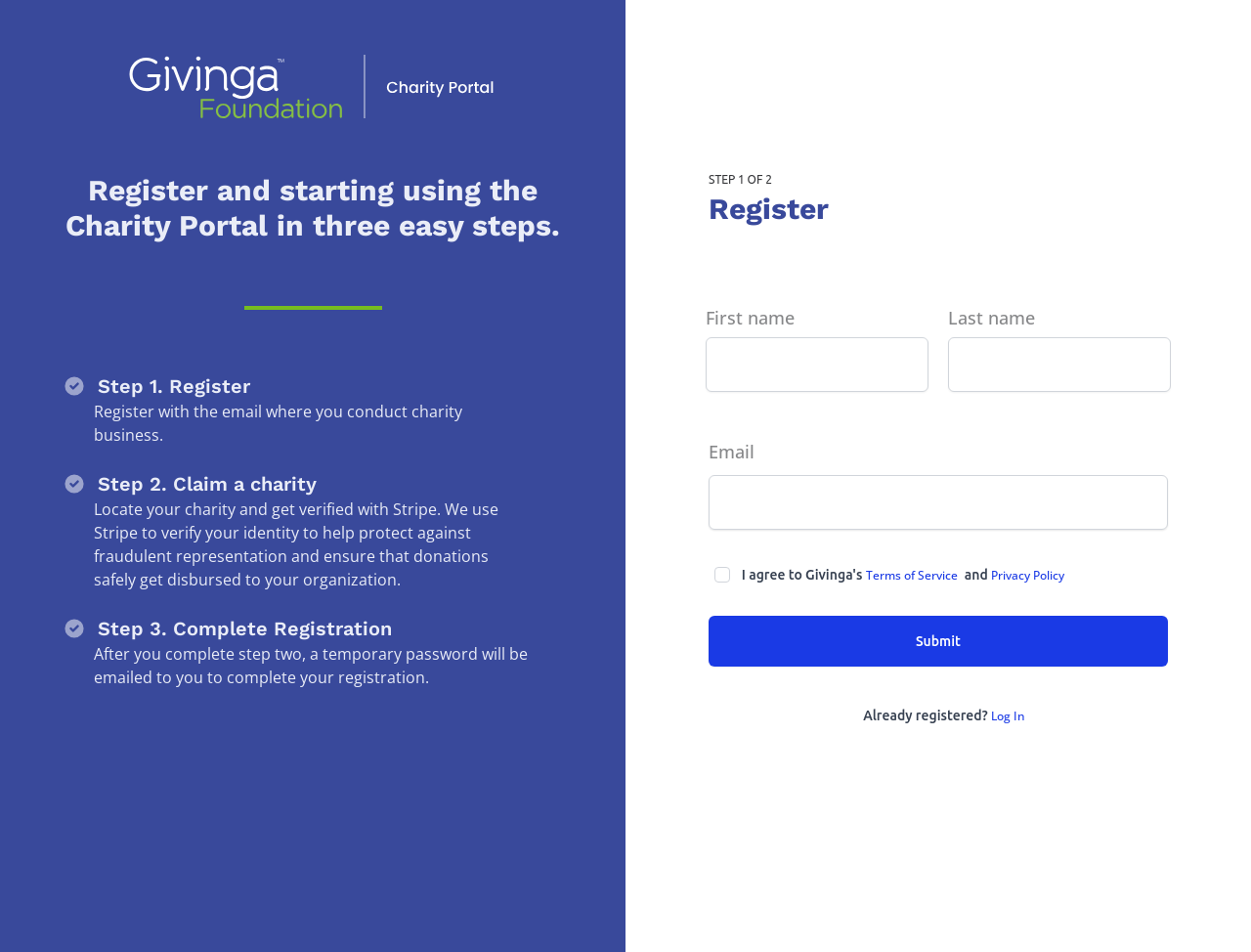What is the purpose of verifying identity with Stripe?
Based on the screenshot, provide your answer in one word or phrase.

To prevent fraudulent representation